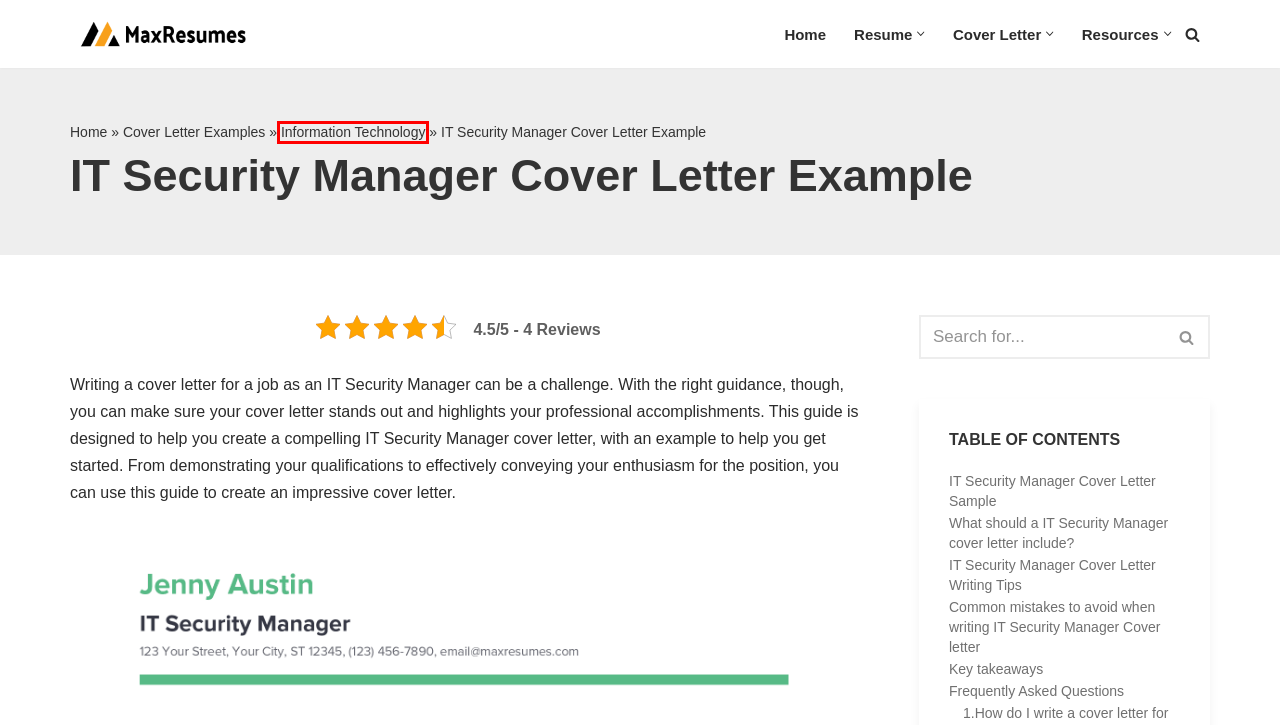Consider the screenshot of a webpage with a red bounding box around an element. Select the webpage description that best corresponds to the new page after clicking the element inside the red bounding box. Here are the candidates:
A. Resume, CV, Cover Letter Writing FAQs + Answers for 2023
B. Cover Letter Examples & Tips for Writing in 2023
C. 7 Best Career Advice for 2024
D. Cover letter formats with examples for 2023
E. Professional Cover Letter Templates for 2023
F. Max Resumes: Free Resume Examples and samples with Resources
G. 7 Best About Us for 2024
H. Information Technology Cover Letter Examples with Writing Guide for 2023

H